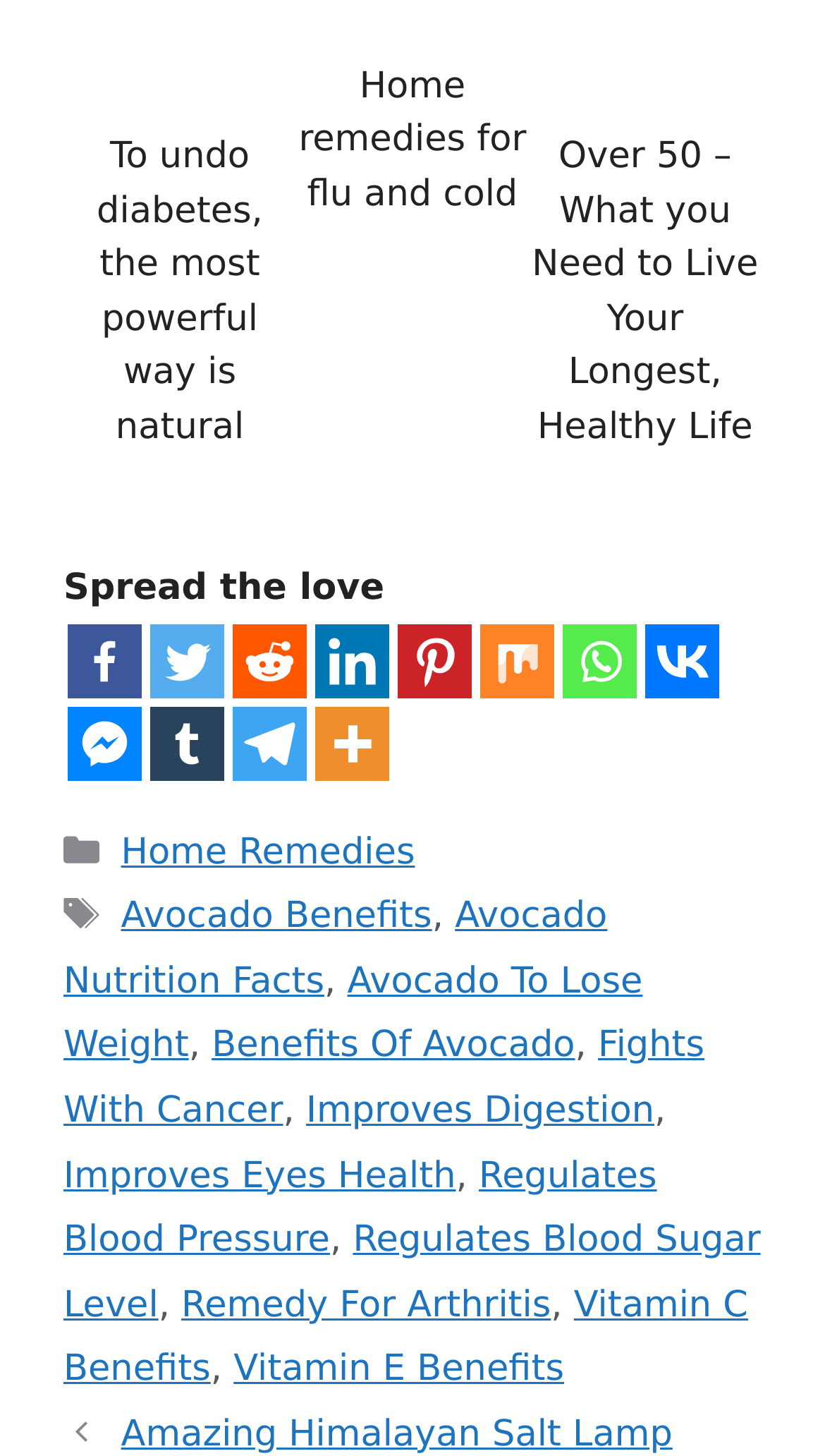Observe the image and answer the following question in detail: What is the purpose of the links at the bottom of the page?

The links at the bottom of the page include Facebook, Twitter, Reddit, and other social media platforms, which suggests that their purpose is to allow users to share the content of the webpage on these platforms.